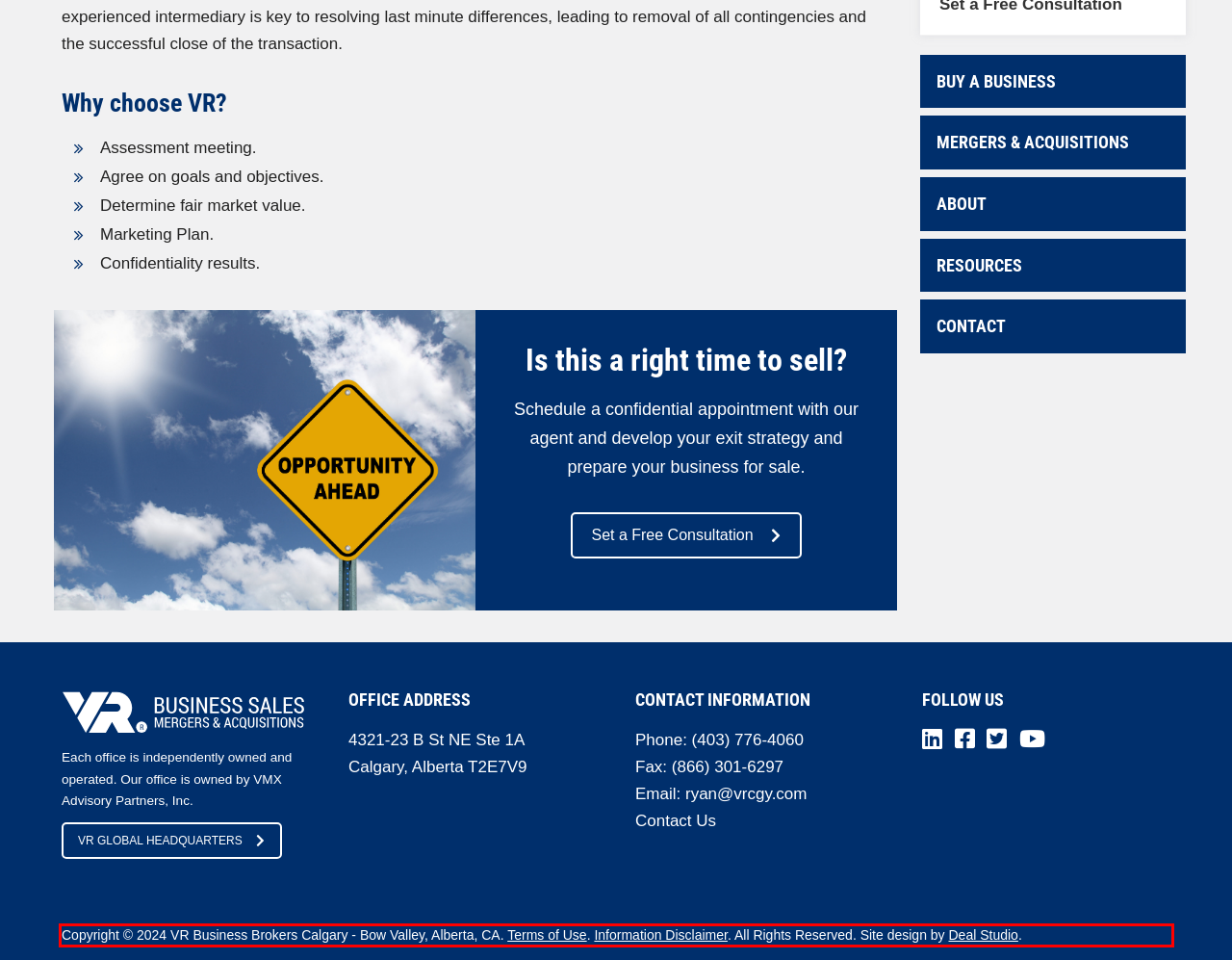In the screenshot of the webpage, find the red bounding box and perform OCR to obtain the text content restricted within this red bounding box.

Copyright © 2024 VR Business Brokers Calgary - Bow Valley, Alberta, CA. Terms of Use. Information Disclaimer. All Rights Reserved. Site design by Deal Studio.